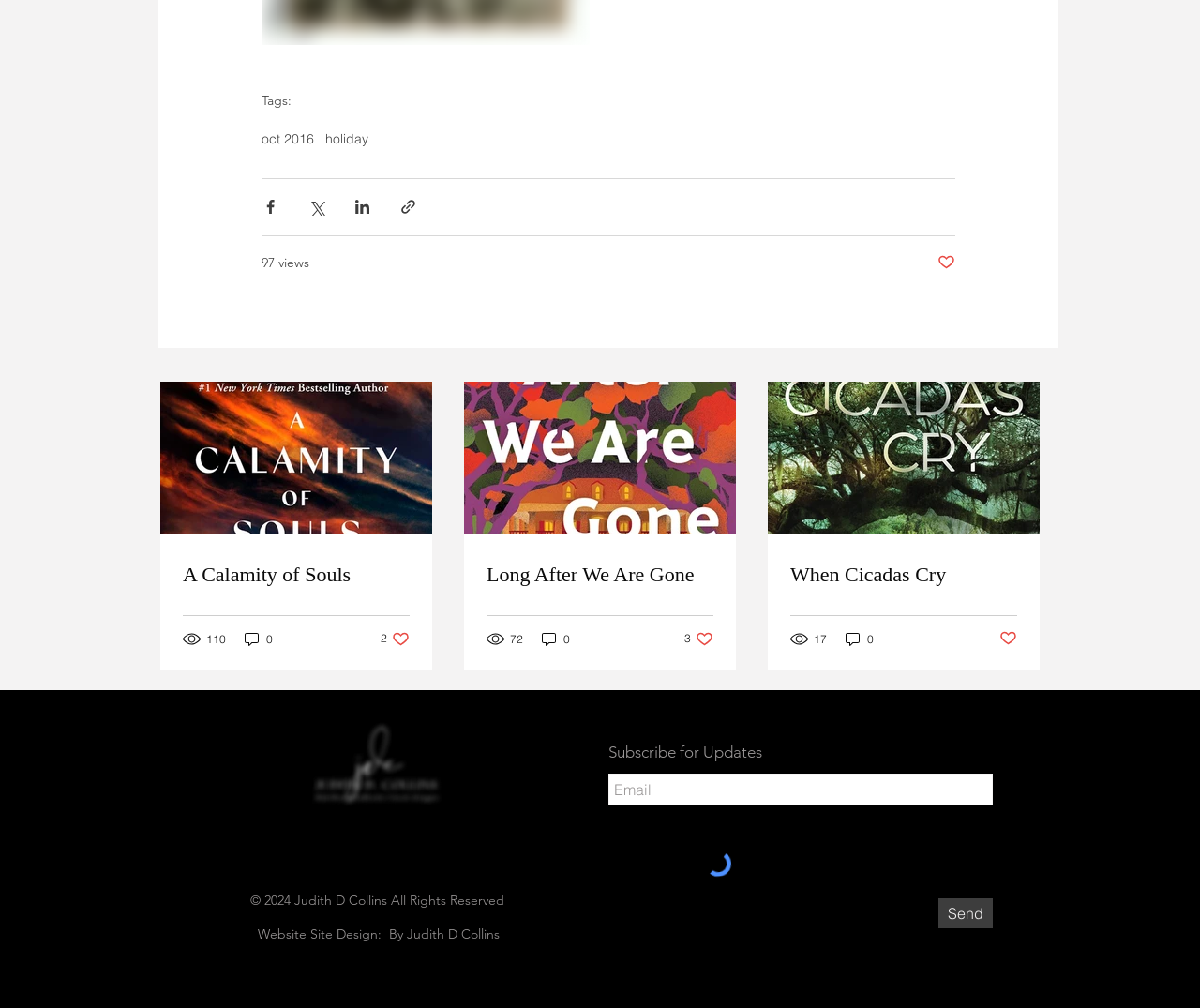Find the bounding box coordinates of the element's region that should be clicked in order to follow the given instruction: "Read the post 'A Calamity of Souls'". The coordinates should consist of four float numbers between 0 and 1, i.e., [left, top, right, bottom].

[0.133, 0.378, 0.361, 0.53]